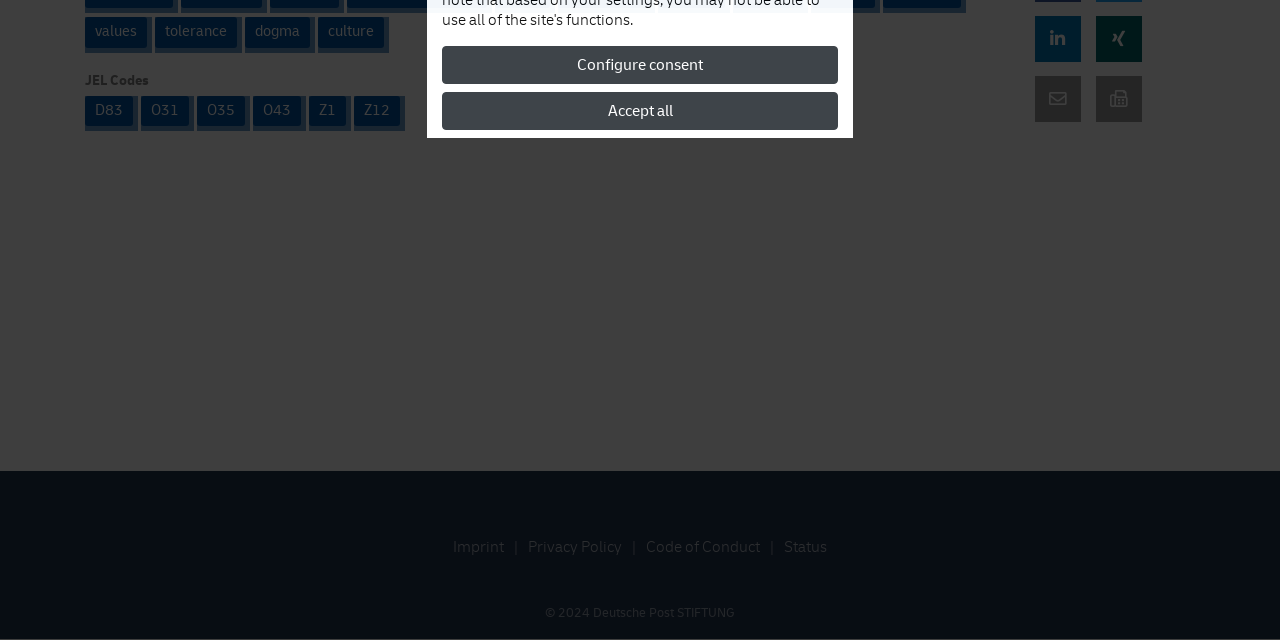Please specify the bounding box coordinates in the format (top-left x, top-left y, bottom-right x, bottom-right y), with values ranging from 0 to 1. Identify the bounding box for the UI component described as follows: D83

[0.066, 0.149, 0.104, 0.197]